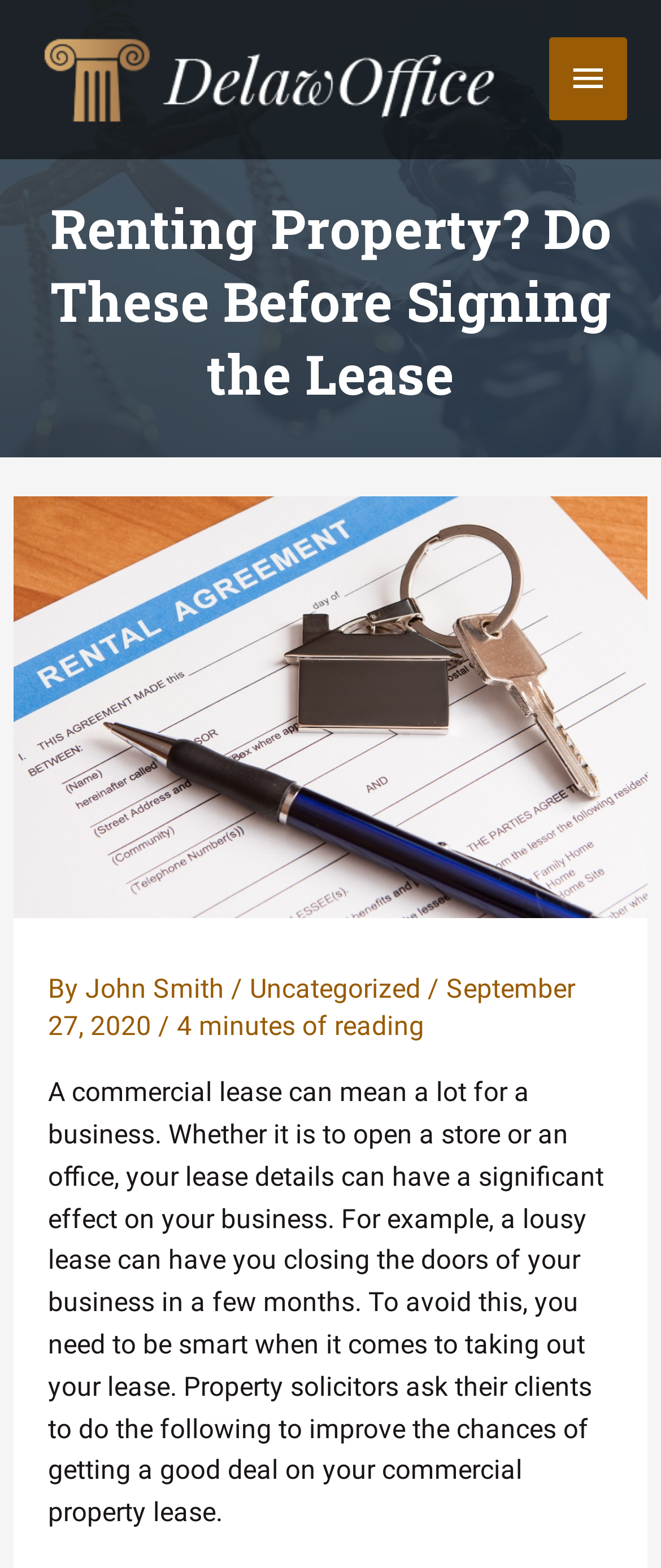Find and extract the text of the primary heading on the webpage.

Renting Property? Do These Before Signing the Lease